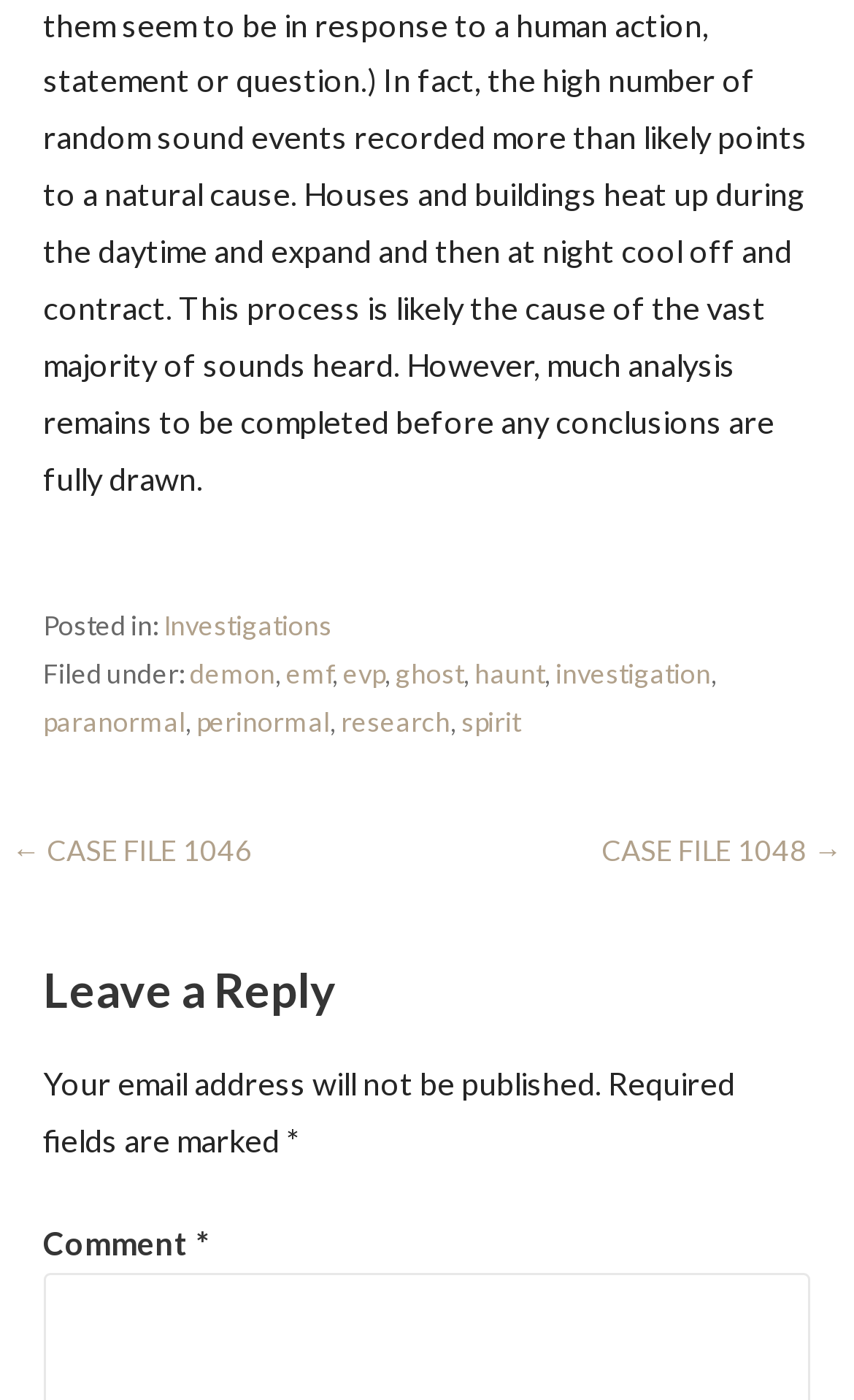What categories are available in the footer?
Please respond to the question thoroughly and include all relevant details.

By examining the footer section, I found a list of categories including 'Investigations', 'demon', 'emf', 'evp', 'ghost', 'haunt', 'investigation', 'paranormal', 'perinormal', 'research', and 'spirit'. These categories are likely used for categorizing posts or articles on the website.